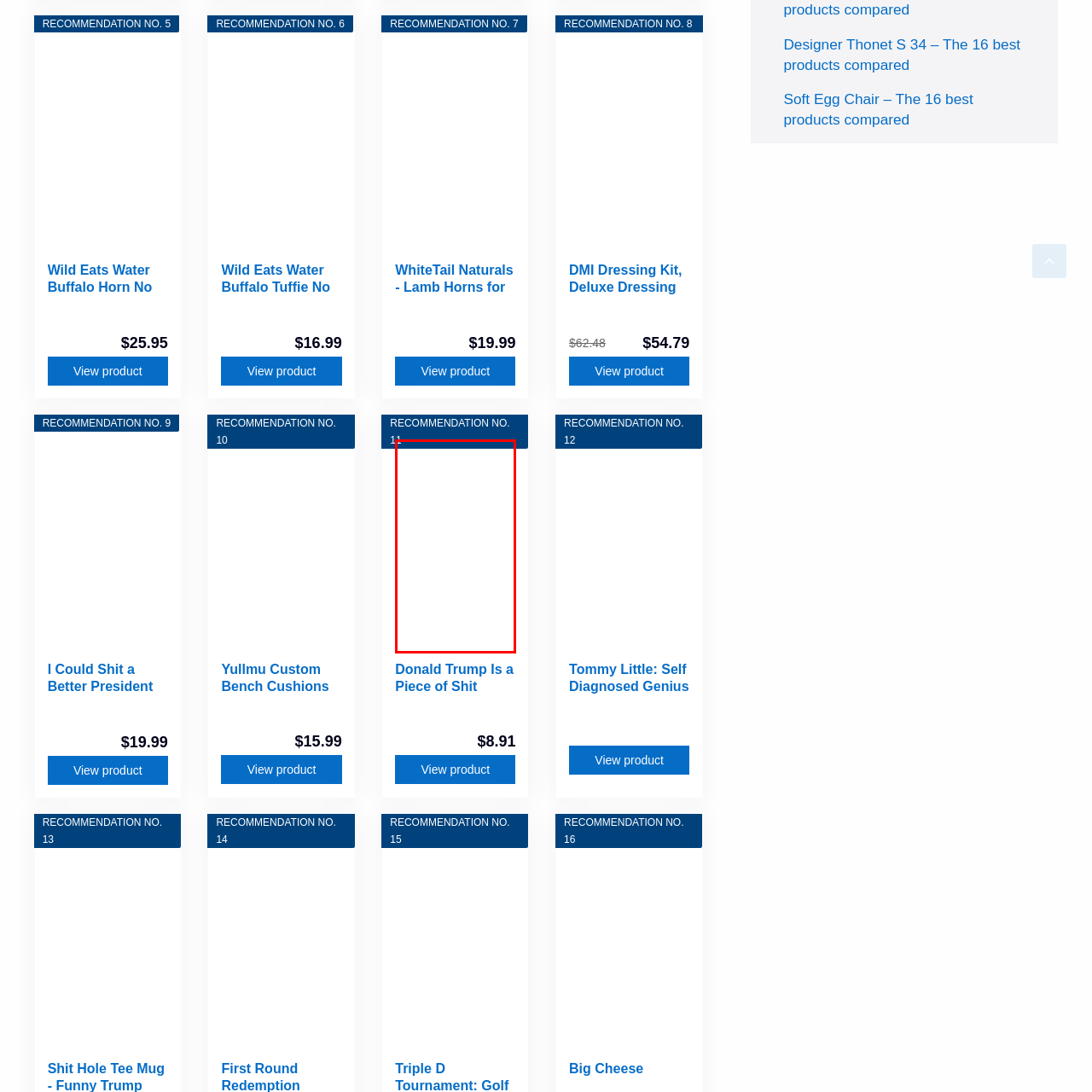What is the purpose of the T-shirt?
Observe the section of the image outlined in red and answer concisely with a single word or phrase.

To spark conversation and laughter